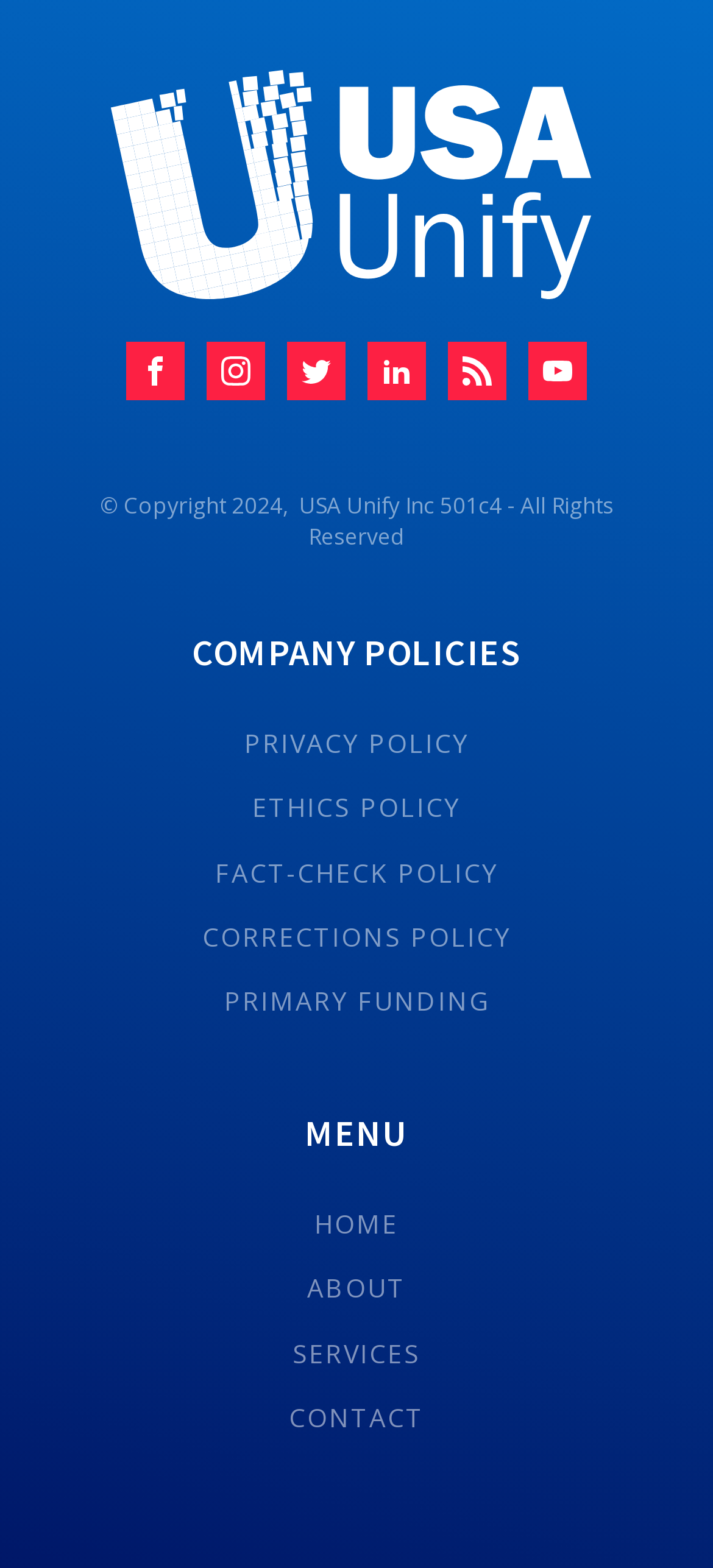Locate the bounding box coordinates of the element that needs to be clicked to carry out the instruction: "Click the USA Unify Silhouette Logo Tall". The coordinates should be given as four float numbers ranging from 0 to 1, i.e., [left, top, right, bottom].

[0.115, 0.031, 0.885, 0.205]